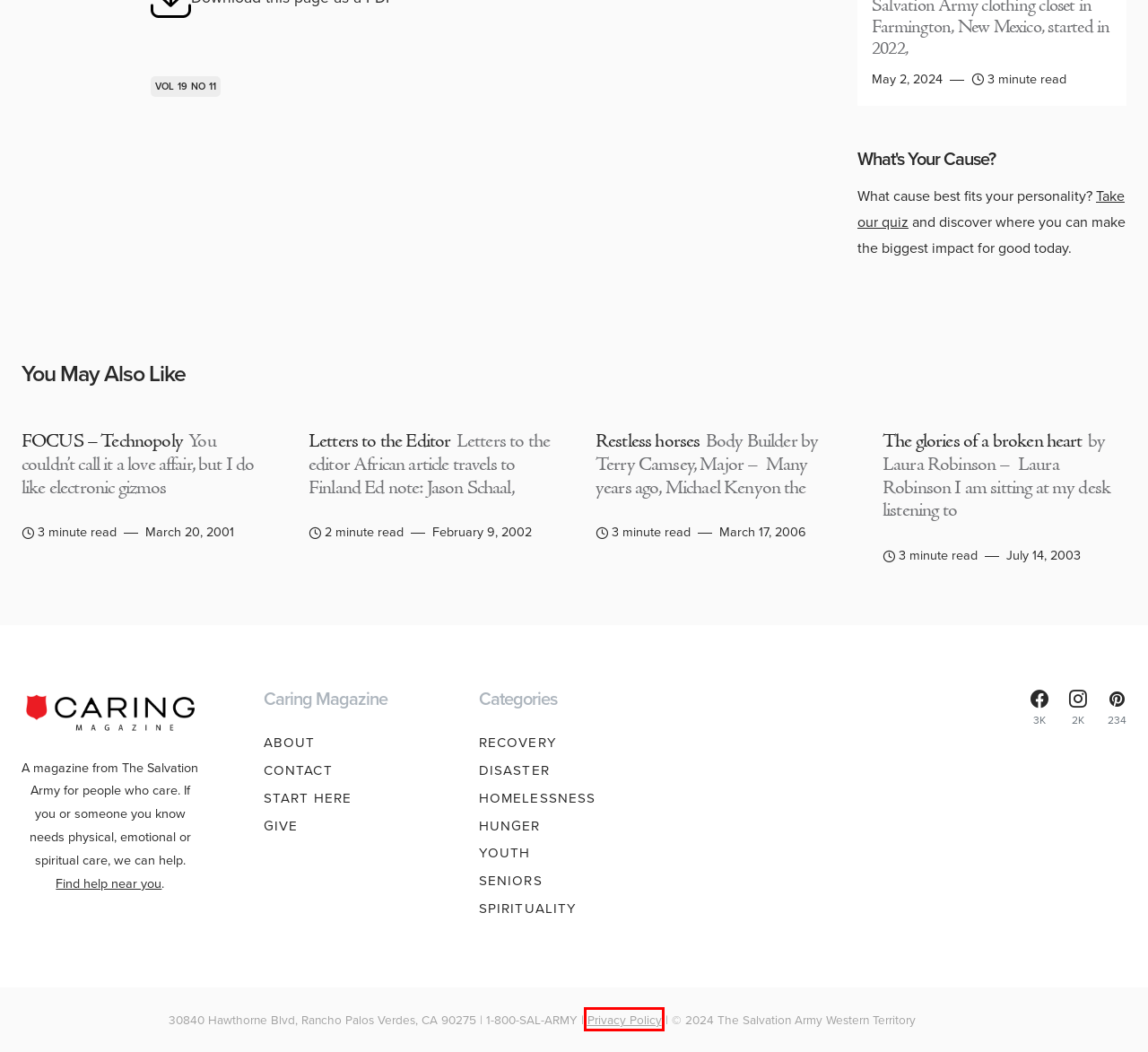Analyze the screenshot of a webpage that features a red rectangle bounding box. Pick the webpage description that best matches the new webpage you would see after clicking on the element within the red bounding box. Here are the candidates:
A. What's Your Cause? | Caring Magazine
B. Location Search - The Salvation Army Western Territory
C. Privacy Policy | Caring Magazine
D. Vol 19 No 11 | Caring Magazine
E. Restless horses | Caring Magazine
F. FOCUS - Technopoly | Caring Magazine
G. Letters to the Editor | Caring Magazine
H. The glories of a broken heart | Caring Magazine

C